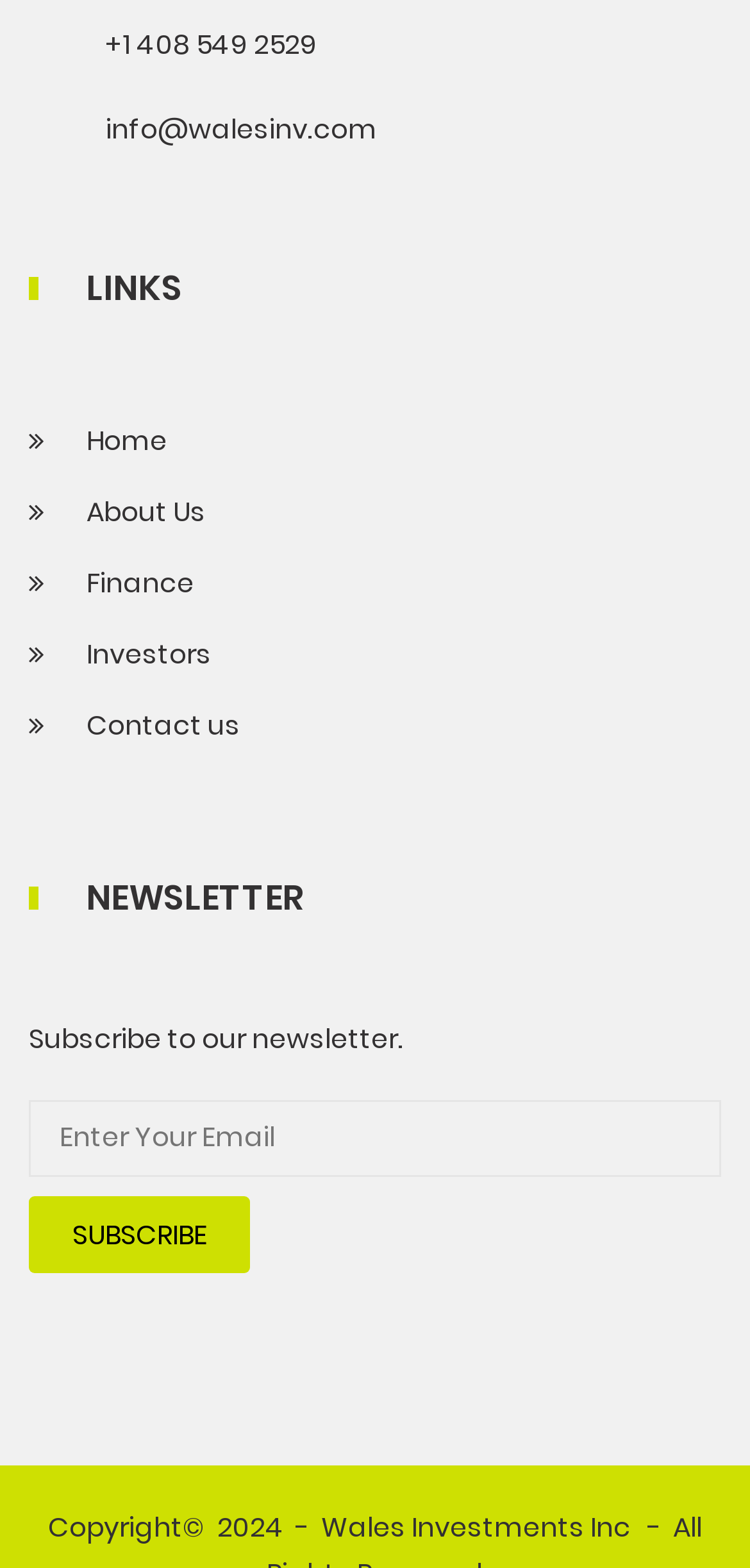What is the phone number on the webpage?
Give a comprehensive and detailed explanation for the question.

The phone number is located at the top of the webpage, inside a StaticText element with bounding box coordinates [0.141, 0.017, 0.423, 0.041].